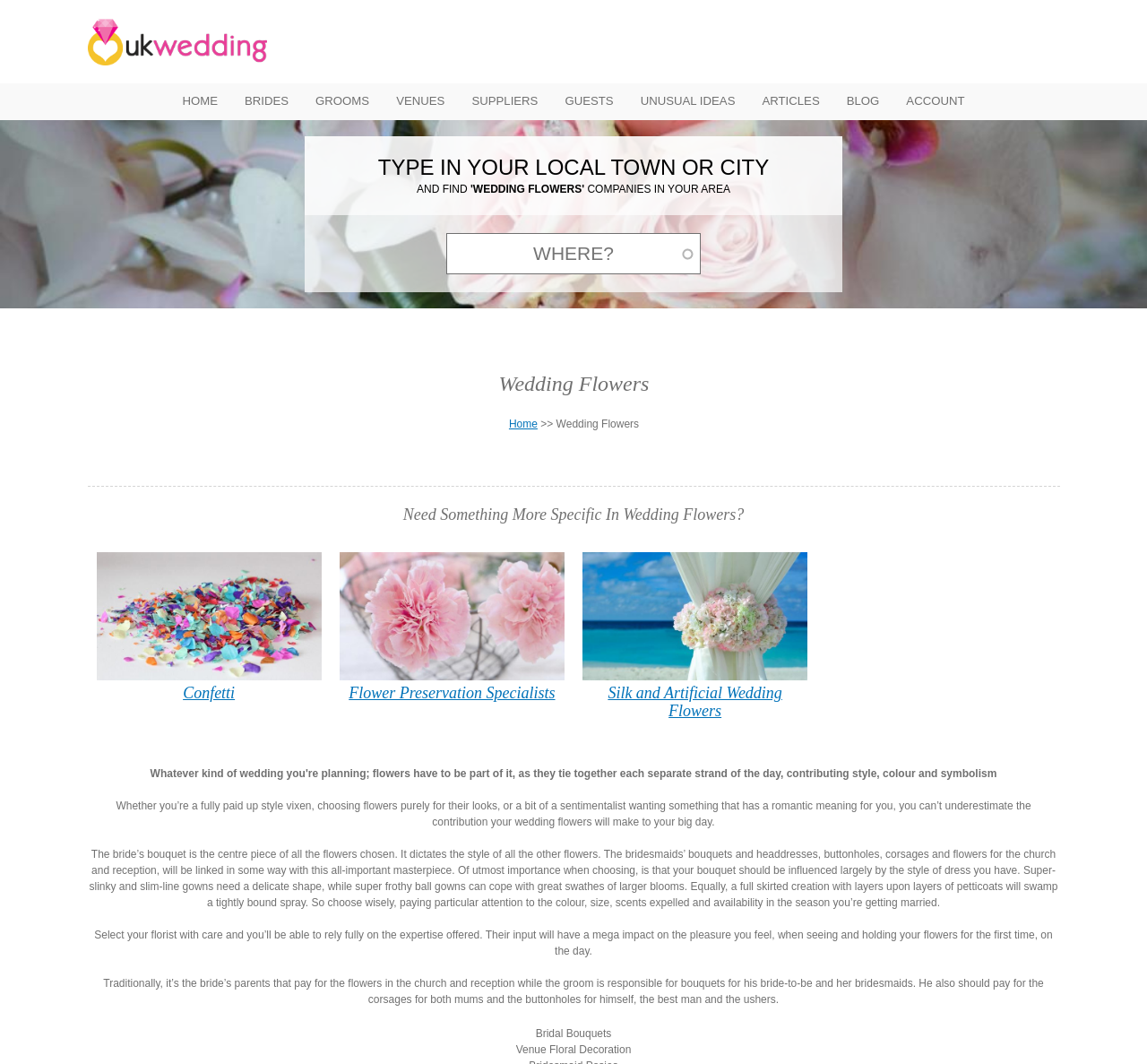What is the purpose of the textbox 'Where?'?
Respond to the question with a single word or phrase according to the image.

Find companies in local area